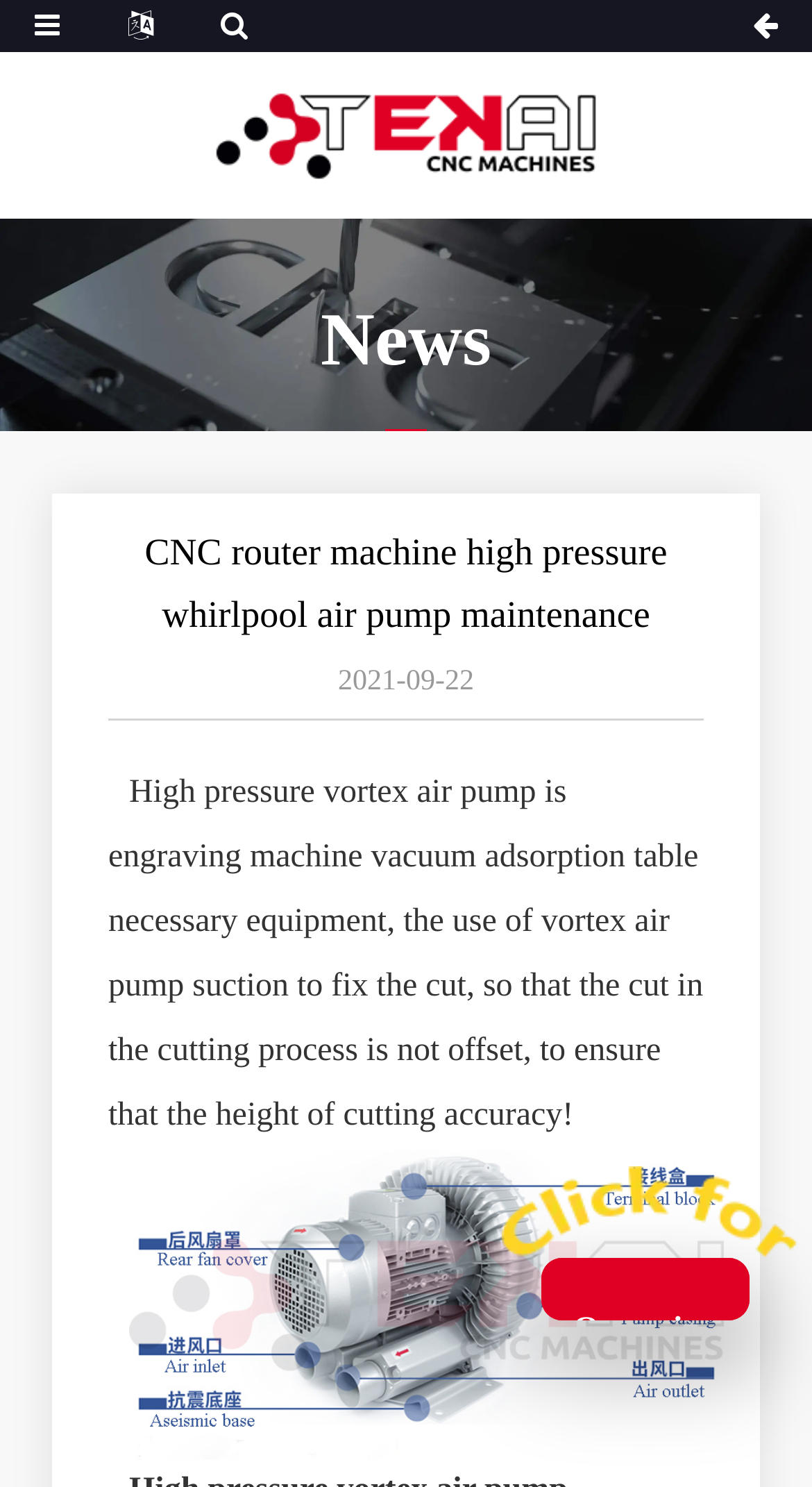Answer the question below with a single word or a brief phrase: 
What is the type of machine mentioned on the webpage?

CNC router machine